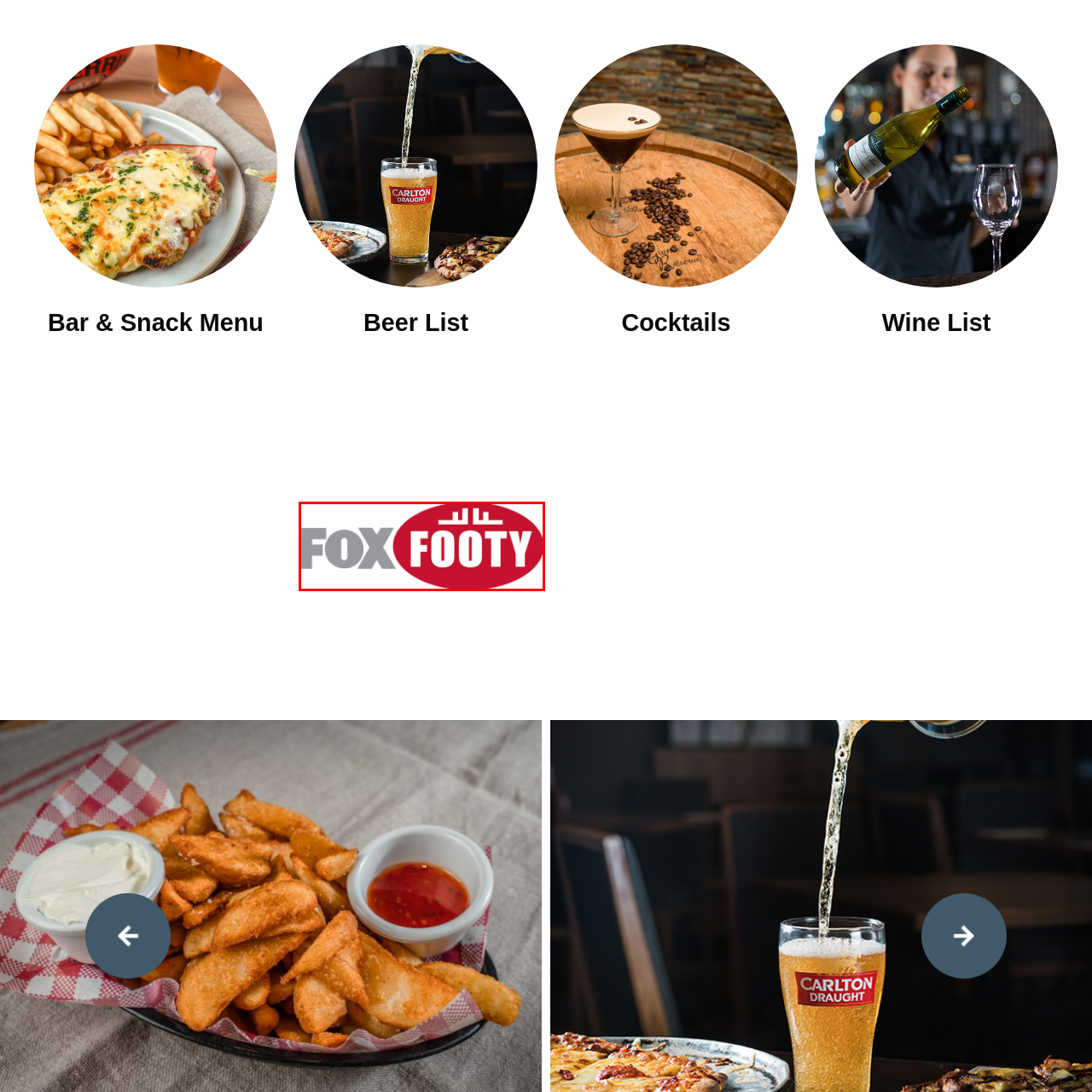Please provide a comprehensive description of the image that is enclosed within the red boundary.

The image features the logo for "FOX FOOTY," prominently displayed within an oval red background. The branding uses a bold and modern font, where the letters "FOXY" are in a darker shade, signifying the emphasis on the word "FOOTY." This logo is likely associated with FOX's sports programming dedicated to Australian Rules Football, showcasing their connection to the sport and its fans. The design reflects a dynamic and engaging identity, representative of the energy surrounding the football community.